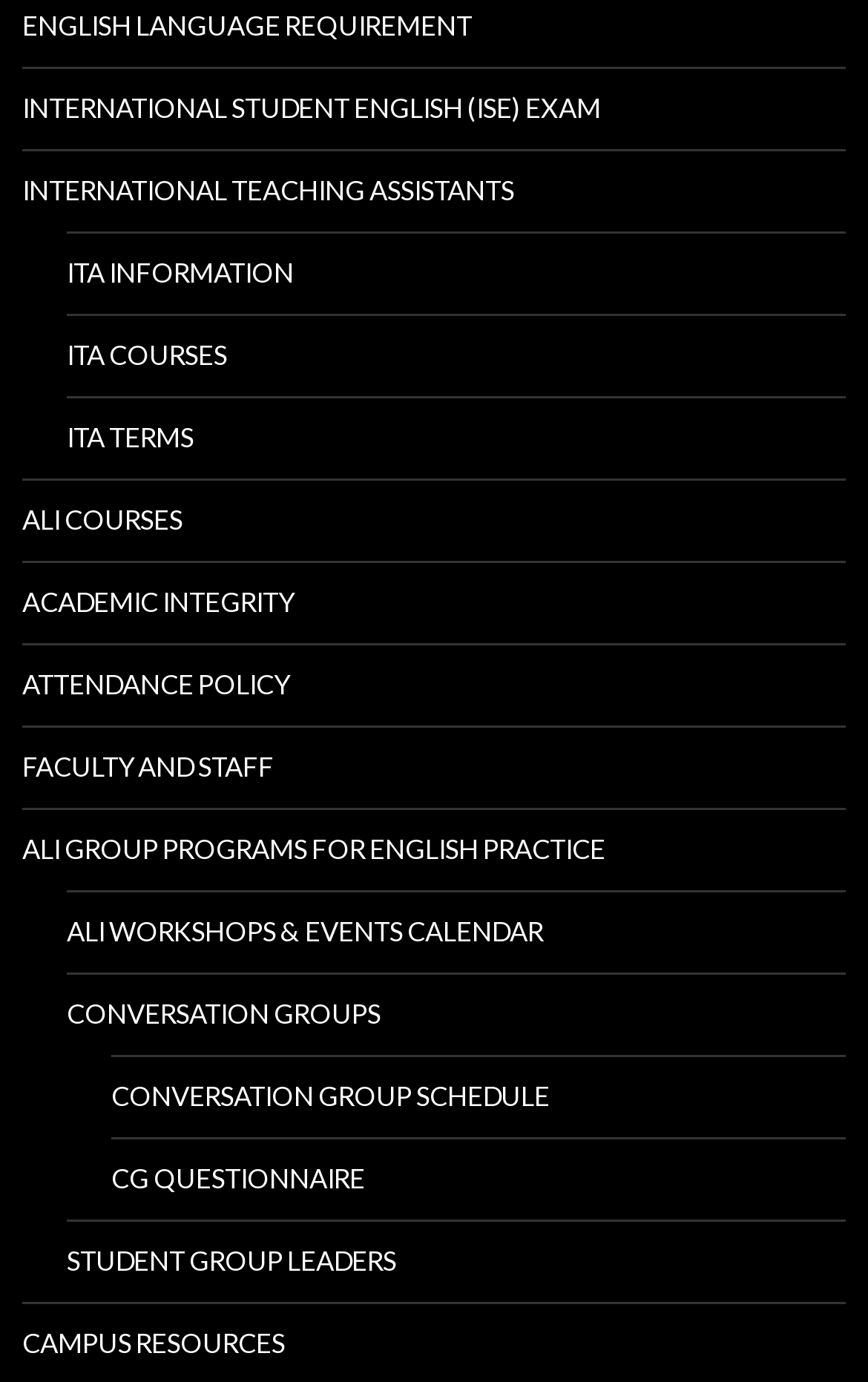Please provide the bounding box coordinates for the element that needs to be clicked to perform the instruction: "Explore Academic Integrity policies". The coordinates must consist of four float numbers between 0 and 1, formatted as [left, top, right, bottom].

[0.026, 0.408, 0.974, 0.466]